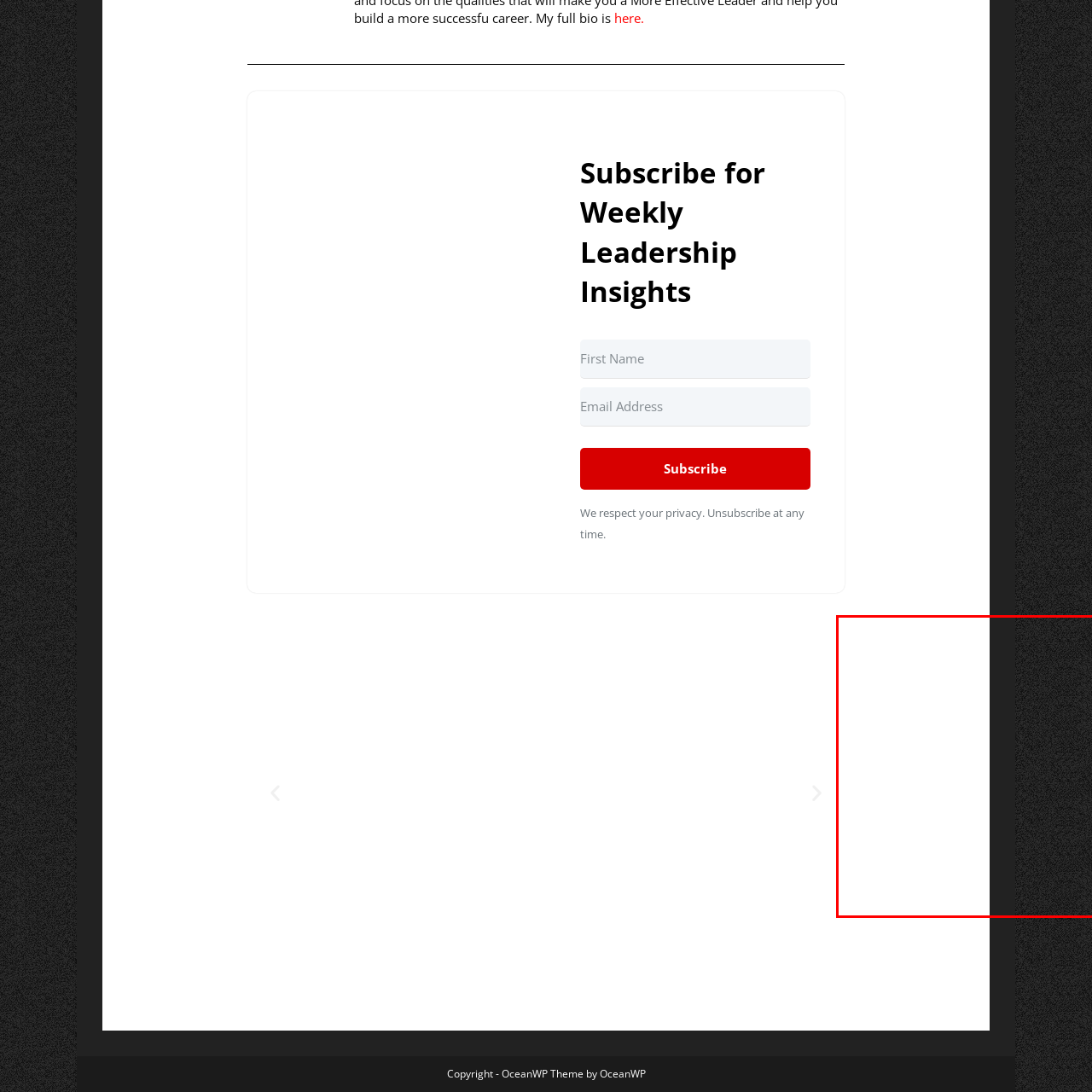Look at the image enclosed within the red outline and answer the question with a single word or phrase:
What is the tone of the image's backdrop?

Blend of light and dark